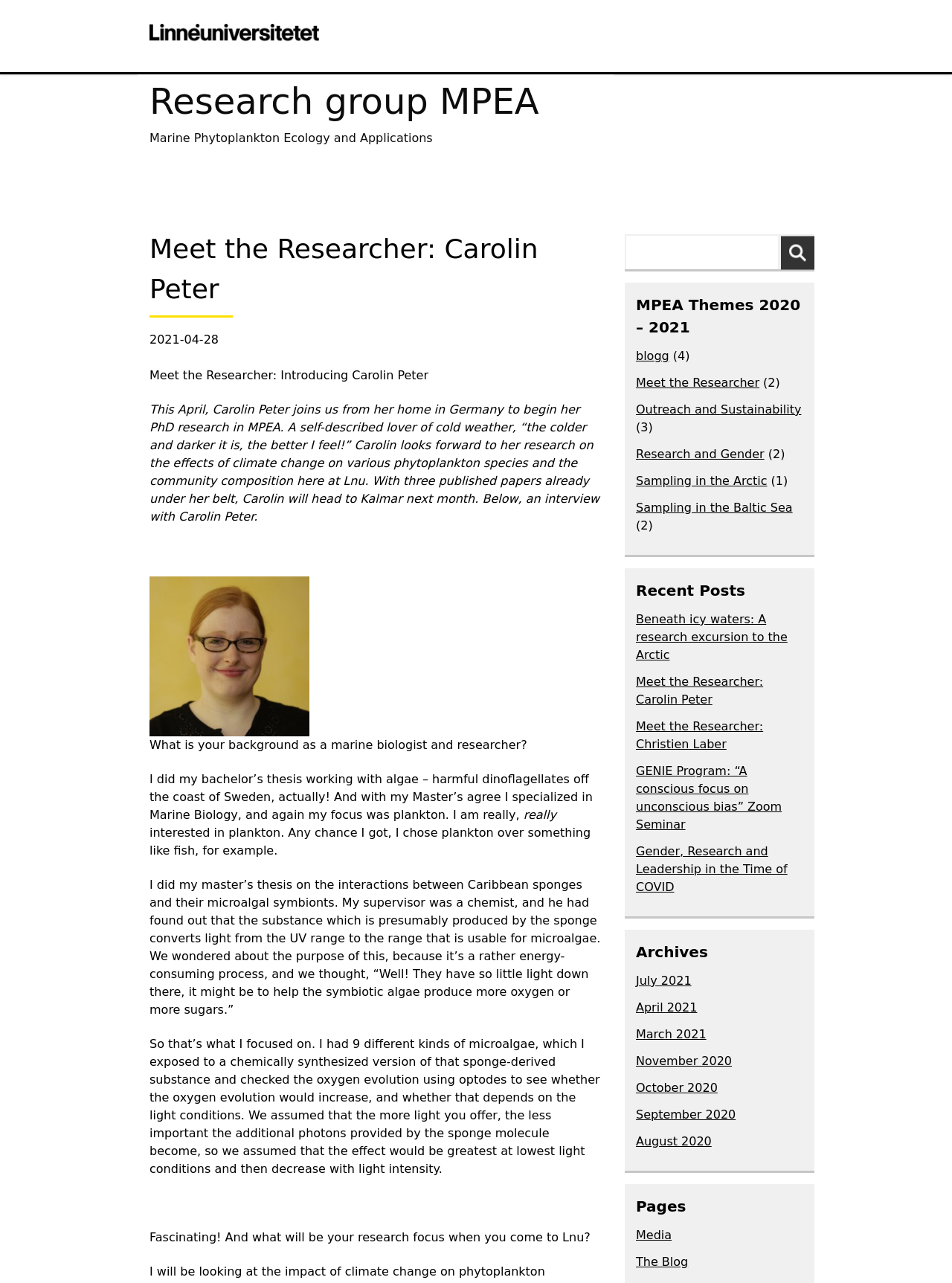What is the primary heading on this webpage?

Research group MPEA